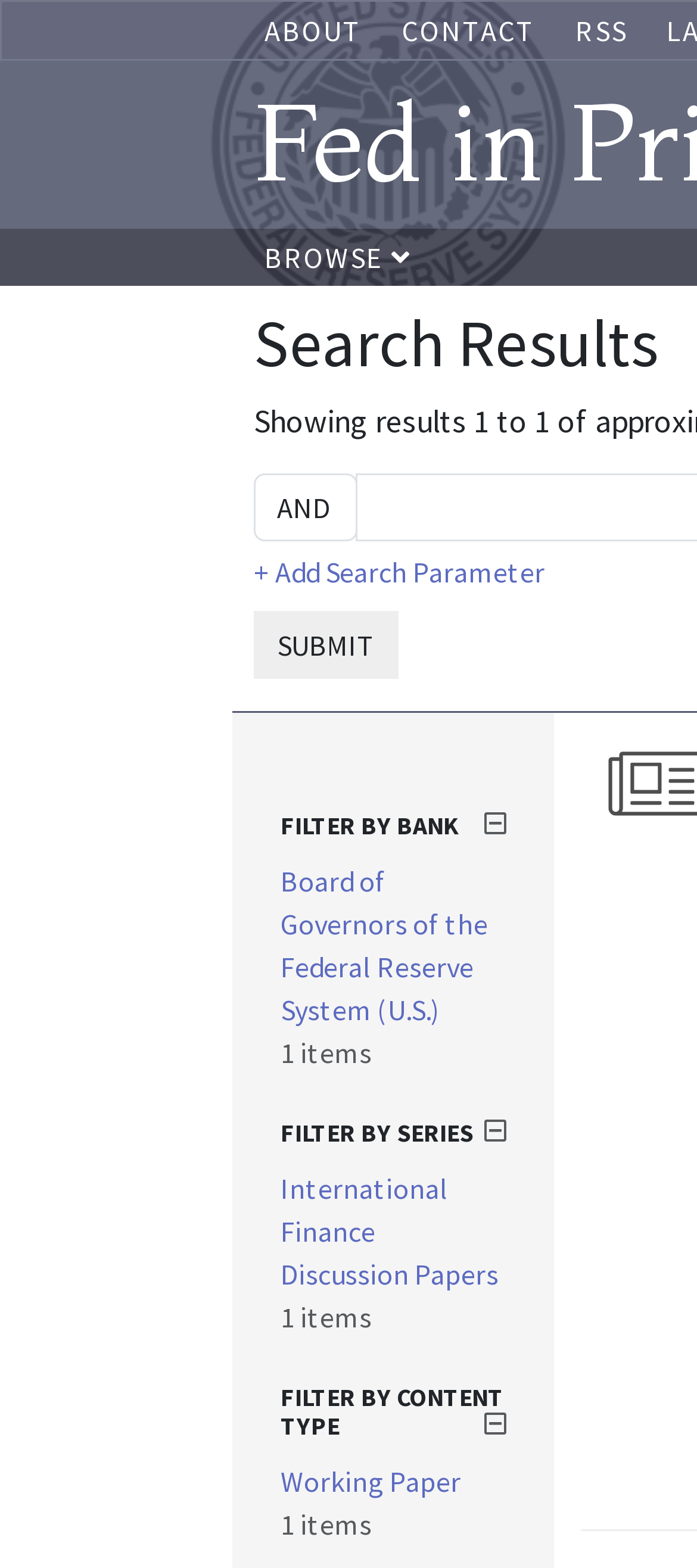What is the last link in the FILTER BY CONTENT TYPE section?
We need a detailed and meticulous answer to the question.

I analyzed the webpage structure and found the last link in the FILTER BY CONTENT TYPE section, which is 'Working Paper'.